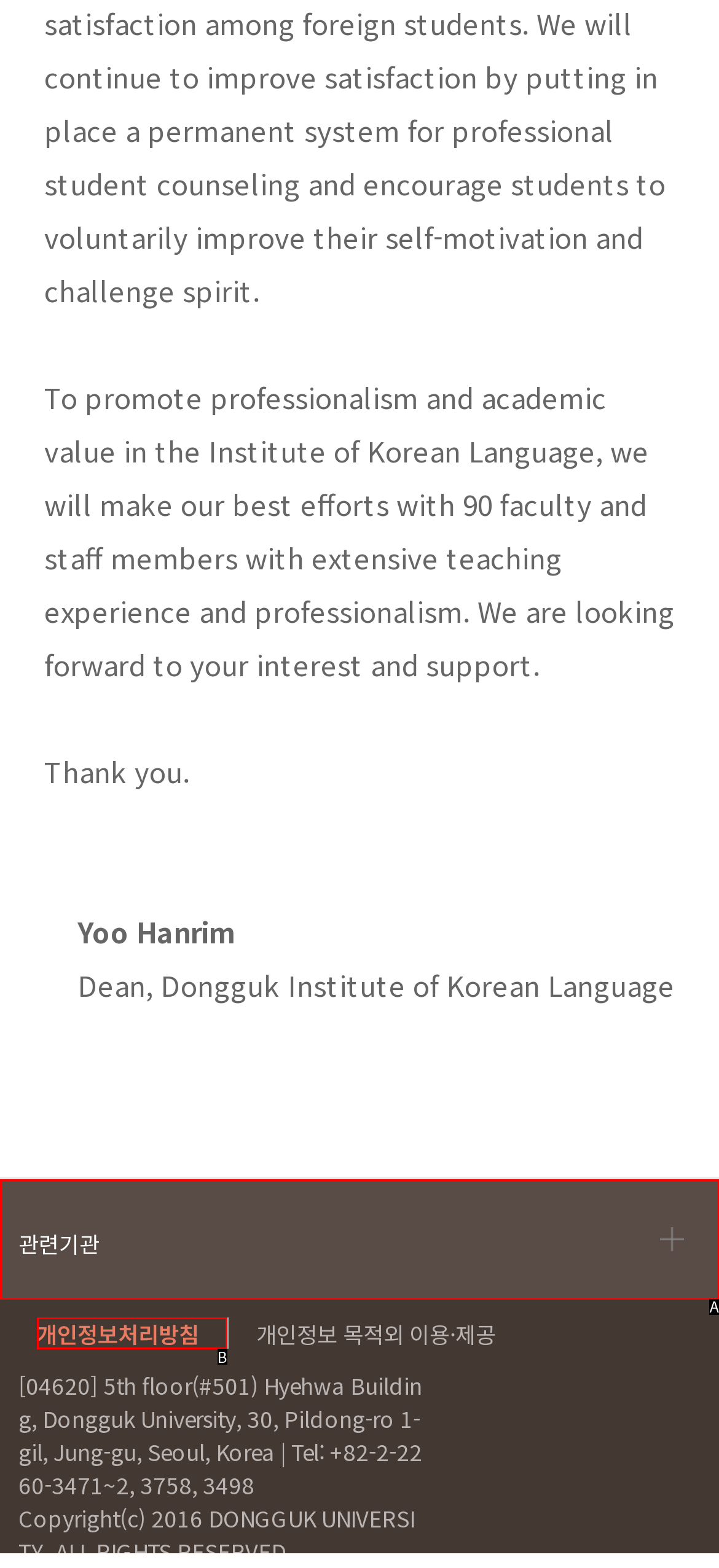Determine which option matches the description: No Comments. Answer using the letter of the option.

None